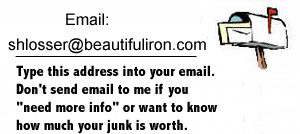Provide a short answer to the following question with just one word or phrase: What is the instruction below the email address?

Type this address into your email